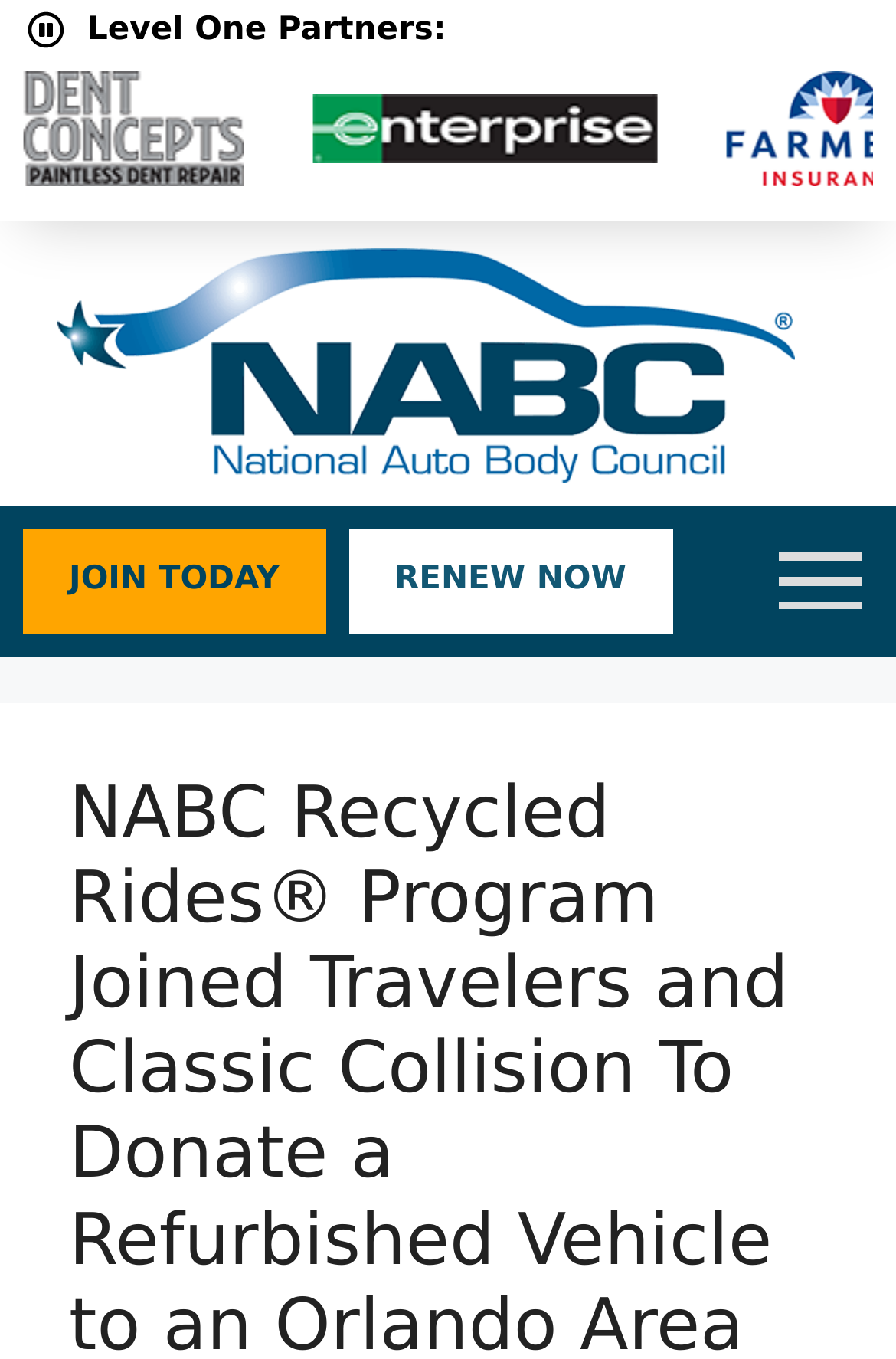Detail the various sections and features present on the webpage.

The webpage appears to be about the National Auto Body Council's (NABC) Recycled Rides program, which donates refurbished vehicles to those in need. At the top of the page, there is a carousel featuring "Level One Partners" with a pause autoplay button and an image. Below the carousel, there is a heading that reads "Level One Partners:" followed by a group of slides, with the first slide displaying an "enterprise logo" image and link.

On the top-right side of the page, there is a National Auto Body Council logo image and link. Below the logo, there is a primary header navigation section with links to "JOIN TODAY" and "RENEW NOW", as well as a toggle menu button.

The overall structure of the page suggests that it is a news article or press release about the NABC's Recycled Rides program, with a focus on a specific event or donation. The presence of a carousel and navigation section implies that the page is part of a larger website with multiple sections and features.